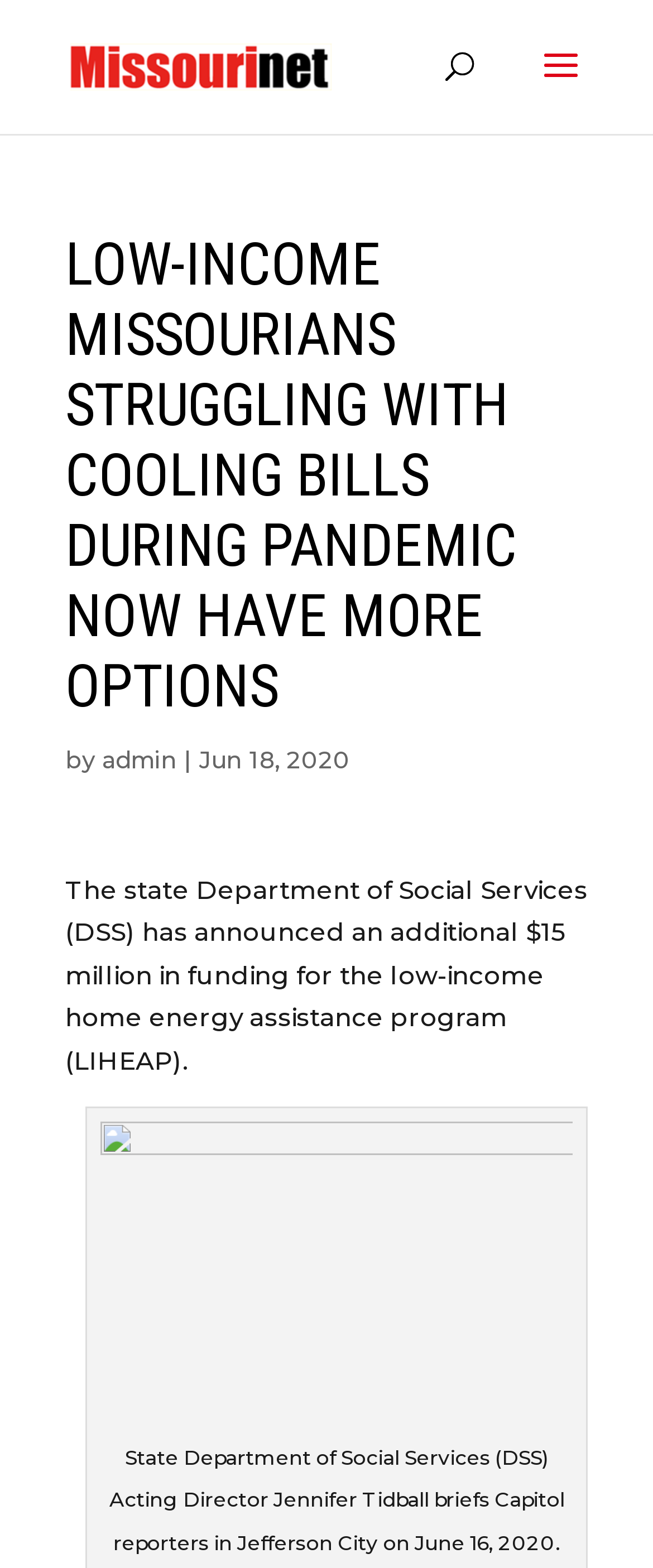For the element described, predict the bounding box coordinates as (top-left x, top-left y, bottom-right x, bottom-right y). All values should be between 0 and 1. Element description: admin

[0.156, 0.475, 0.272, 0.494]